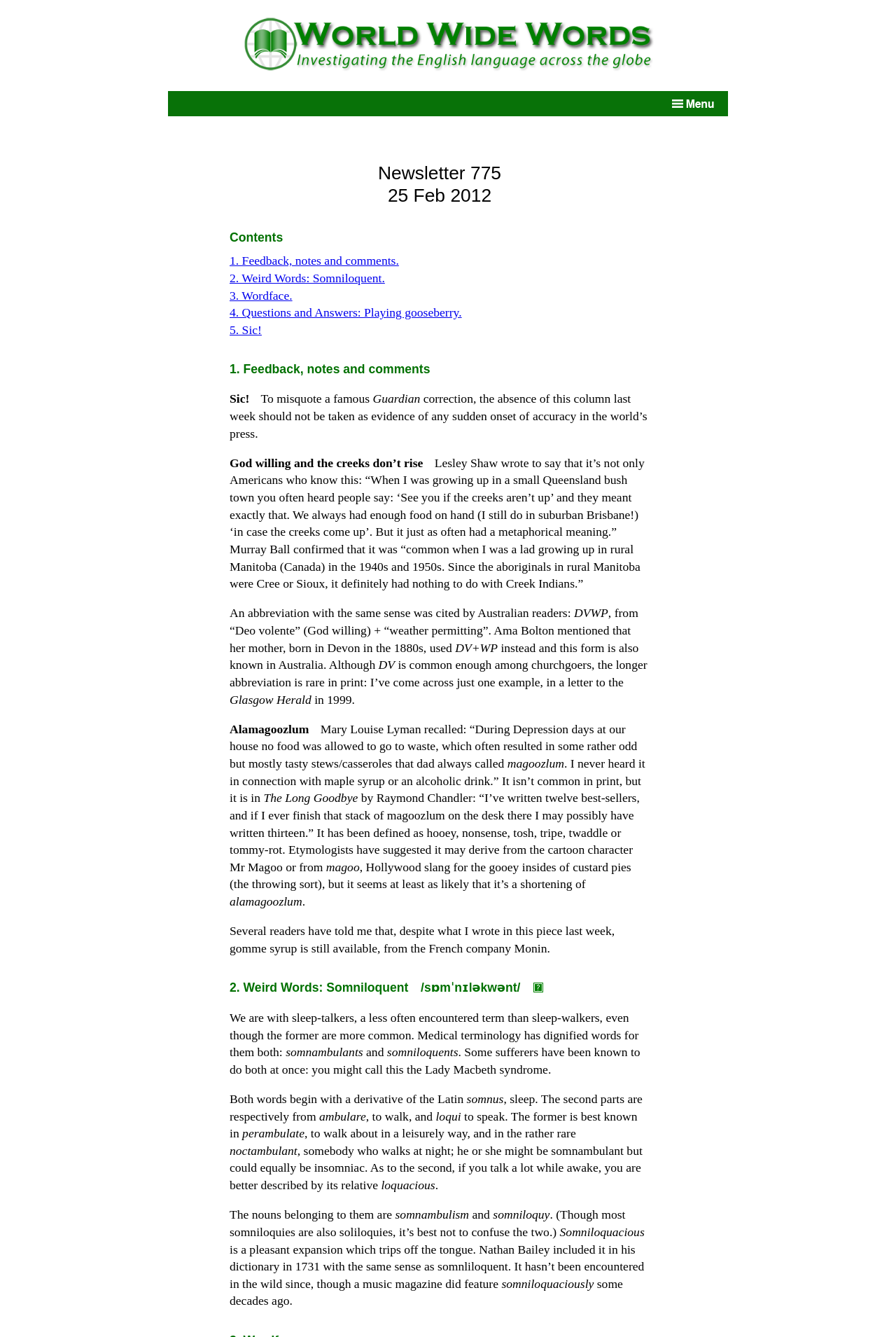Reply to the question below using a single word or brief phrase:
What is the meaning of 'DVWP'?

Deo volente + weather permitting